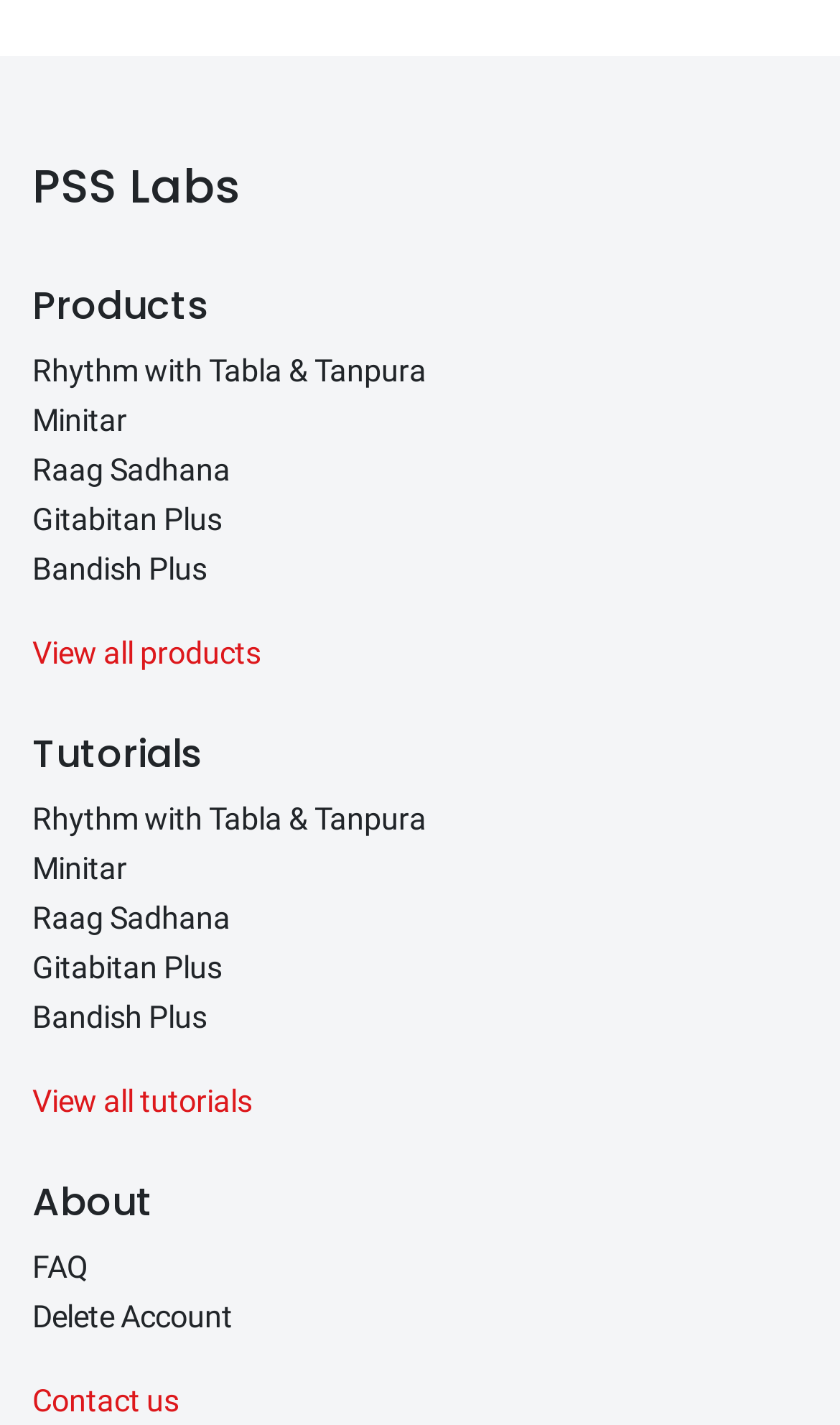Identify the bounding box coordinates for the UI element described by the following text: "Minitar". Provide the coordinates as four float numbers between 0 and 1, in the format [left, top, right, bottom].

[0.038, 0.283, 0.151, 0.309]